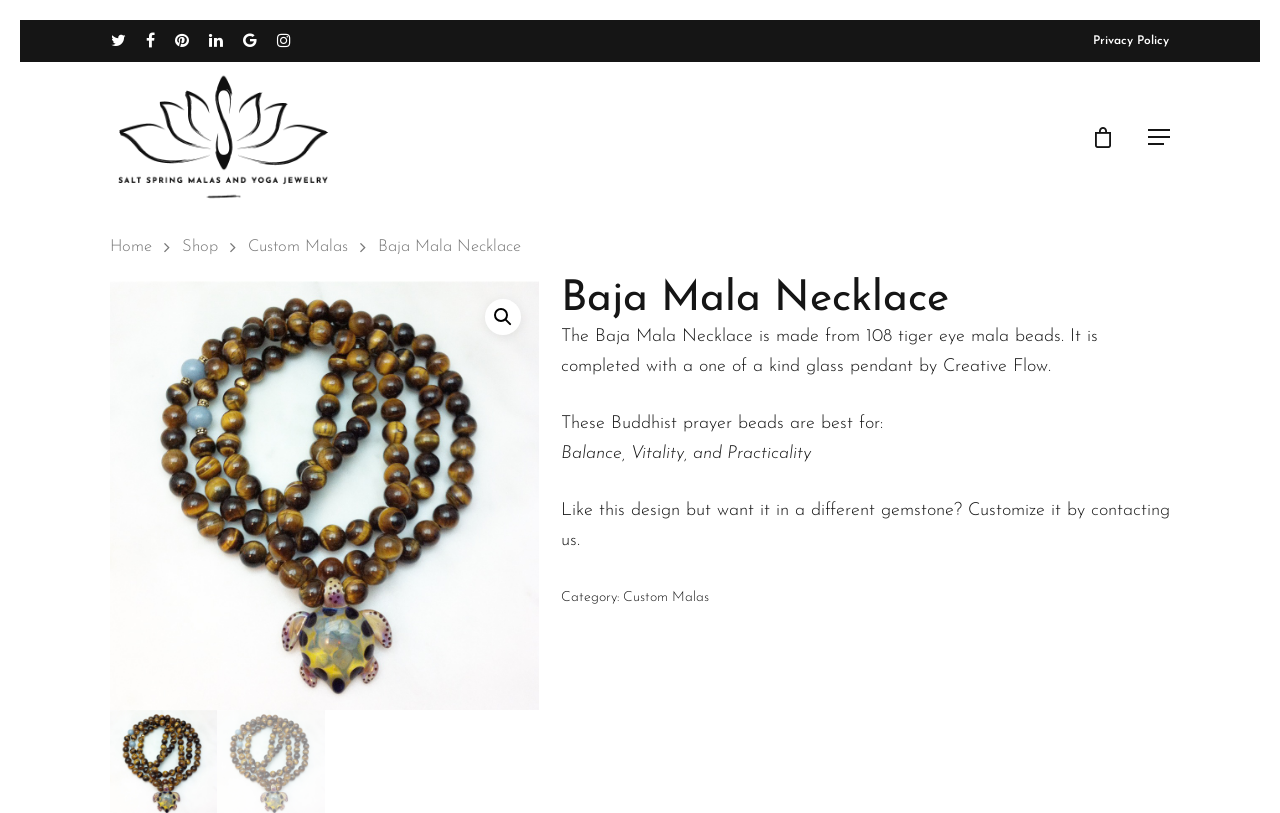Please identify the bounding box coordinates of the element I need to click to follow this instruction: "View the 'Baja Mala Necklace' image".

[0.086, 0.345, 0.421, 0.873]